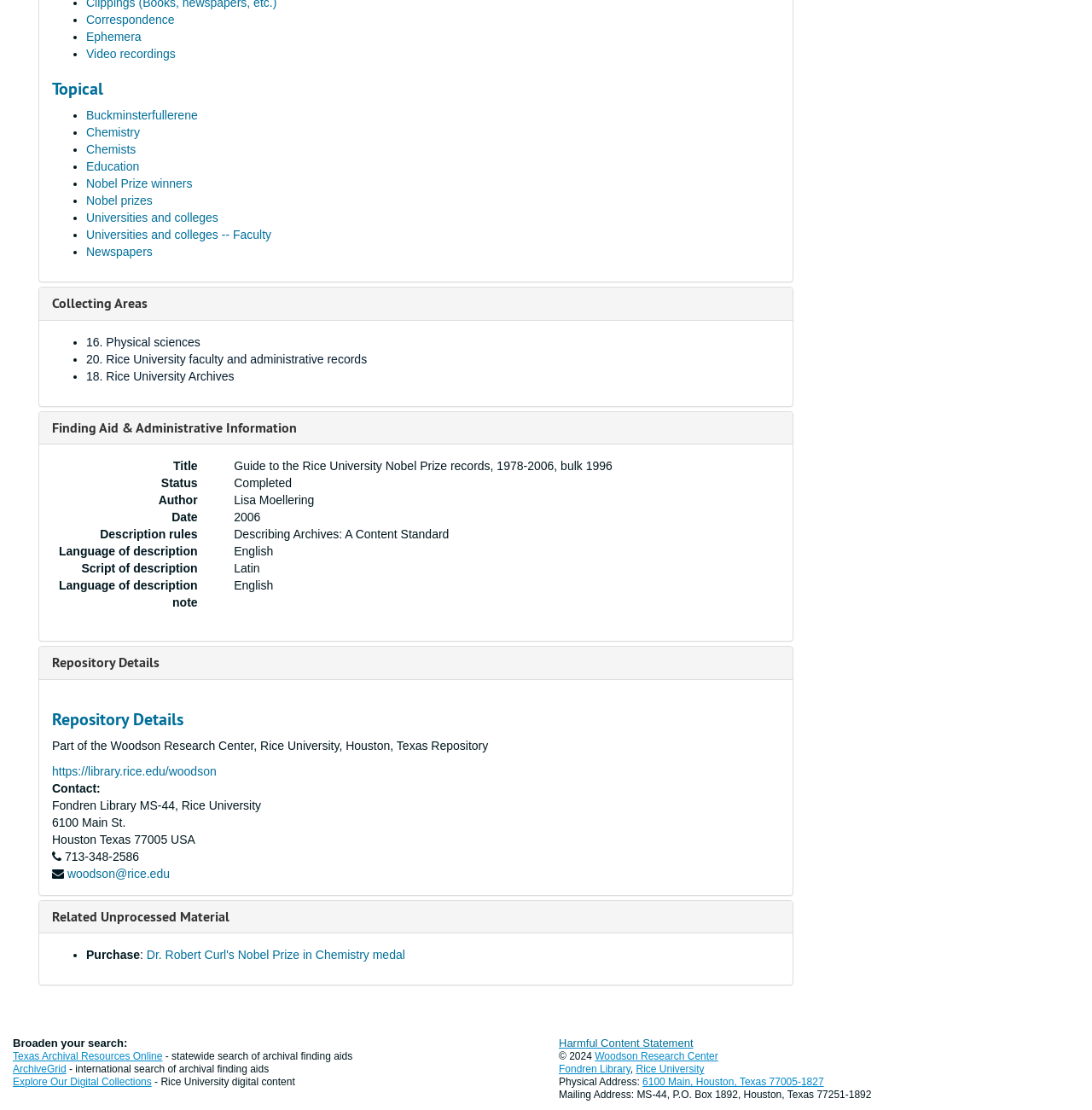Use a single word or phrase to answer the question:
What is the title of the guide?

Guide to the Rice University Nobel Prize records